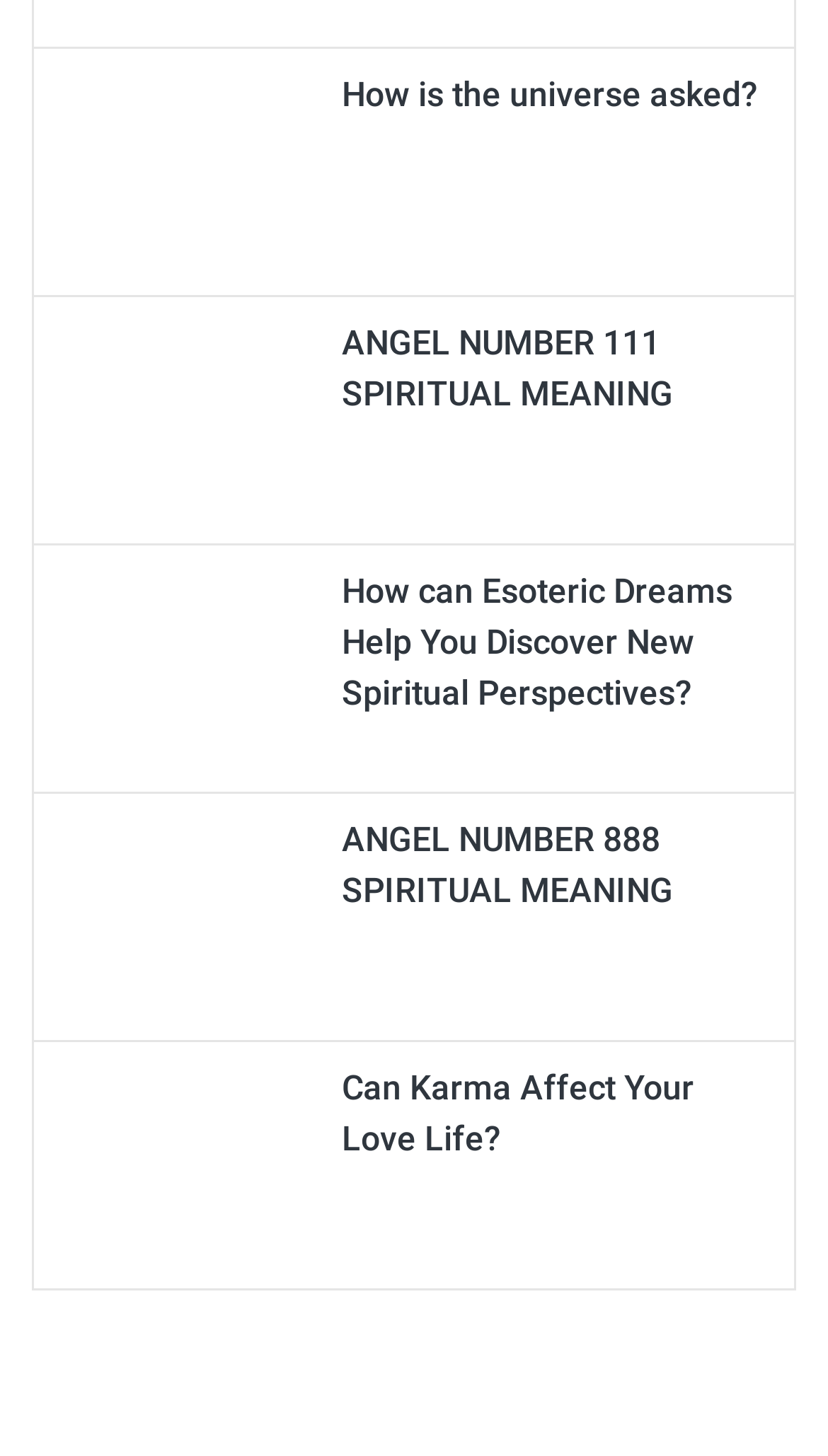Answer the question using only a single word or phrase: 
How many links are on this webpage?

10